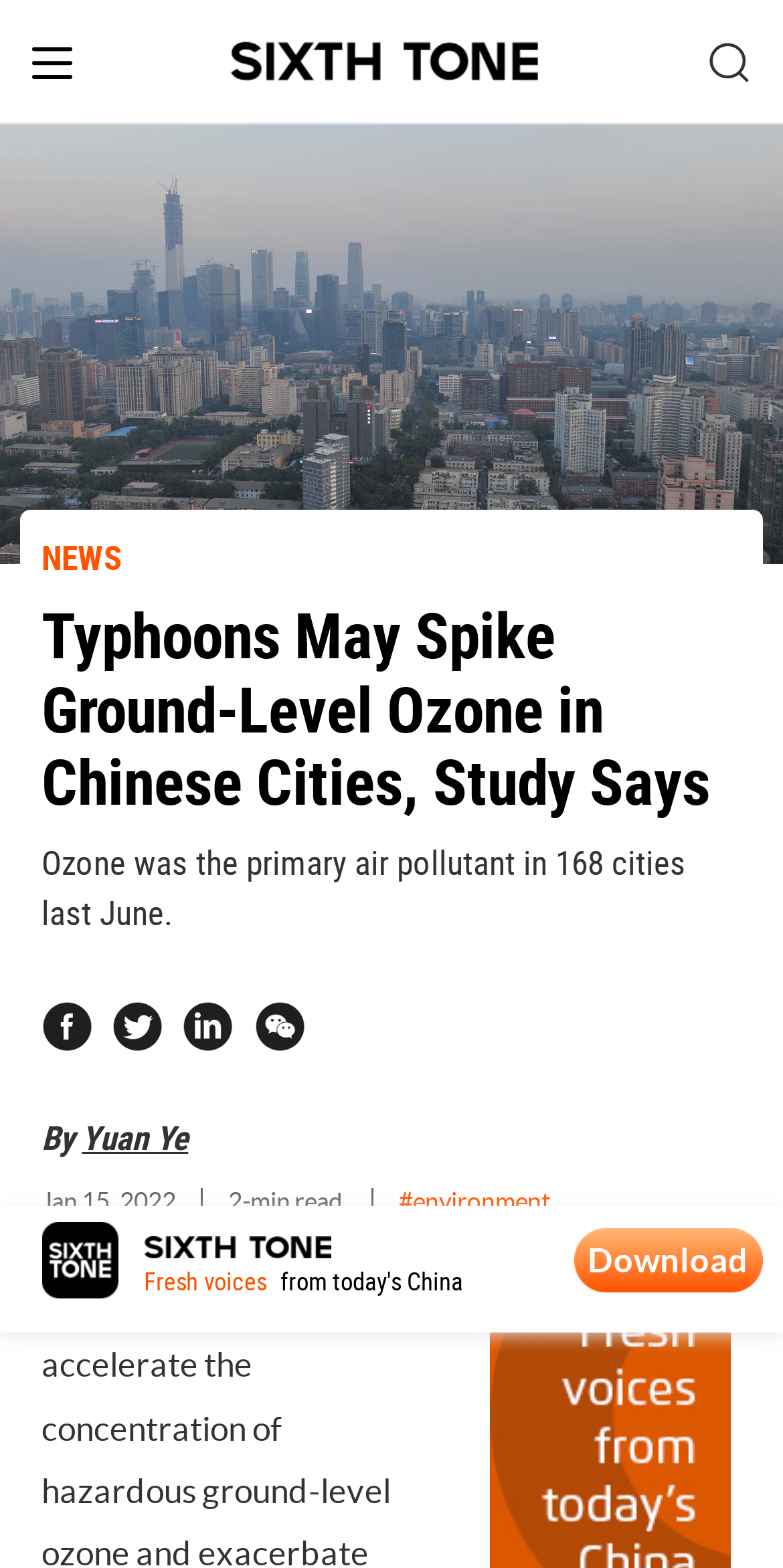Identify the bounding box coordinates of the clickable section necessary to follow the following instruction: "Enter email address in the textbox". The coordinates should be presented as four float numbers from 0 to 1, i.e., [left, top, right, bottom].

[0.22, 0.932, 0.729, 0.973]